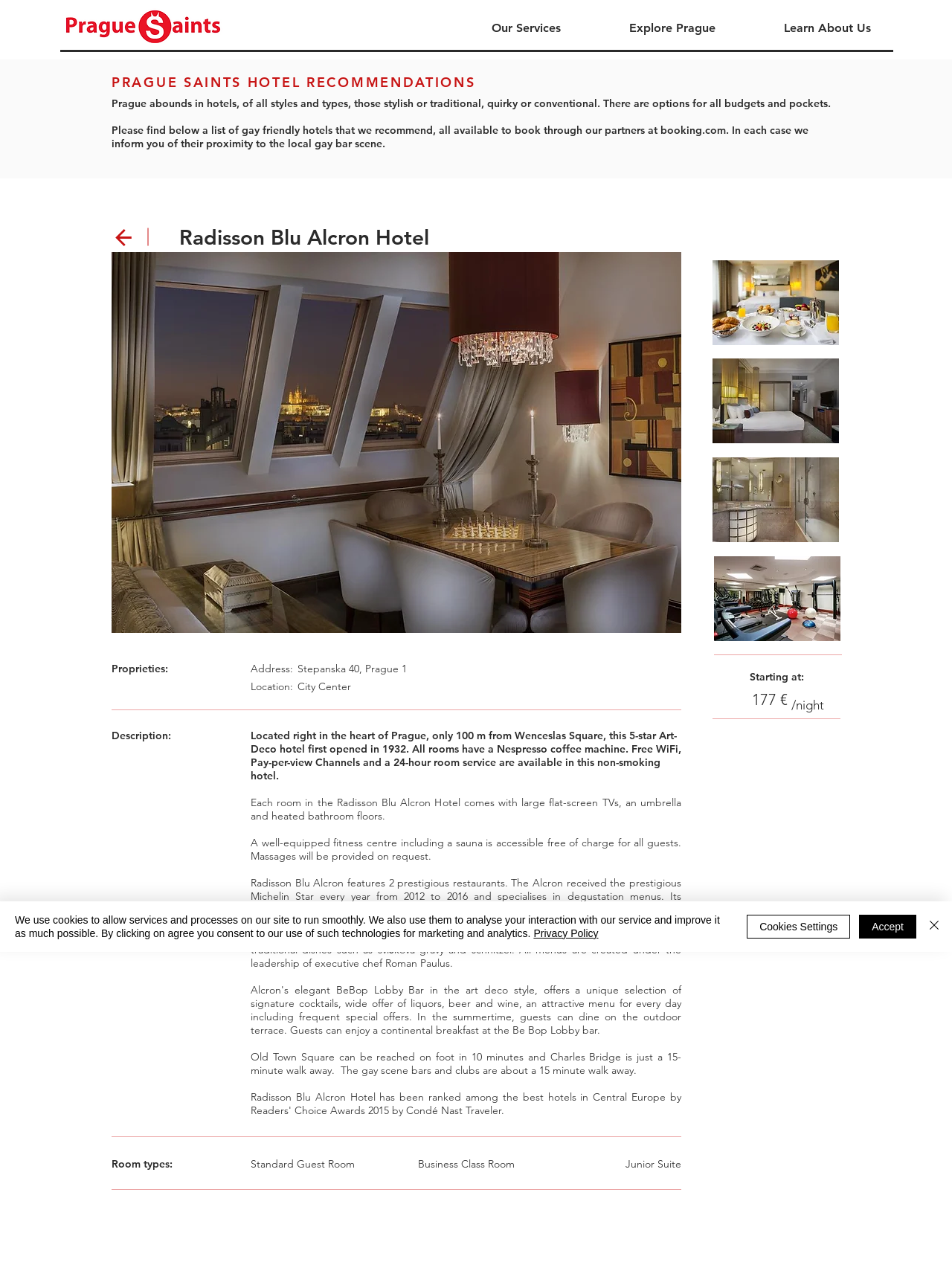Please identify the bounding box coordinates of the element on the webpage that should be clicked to follow this instruction: "Learn more about the hotel's location". The bounding box coordinates should be given as four float numbers between 0 and 1, formatted as [left, top, right, bottom].

[0.263, 0.537, 0.308, 0.548]